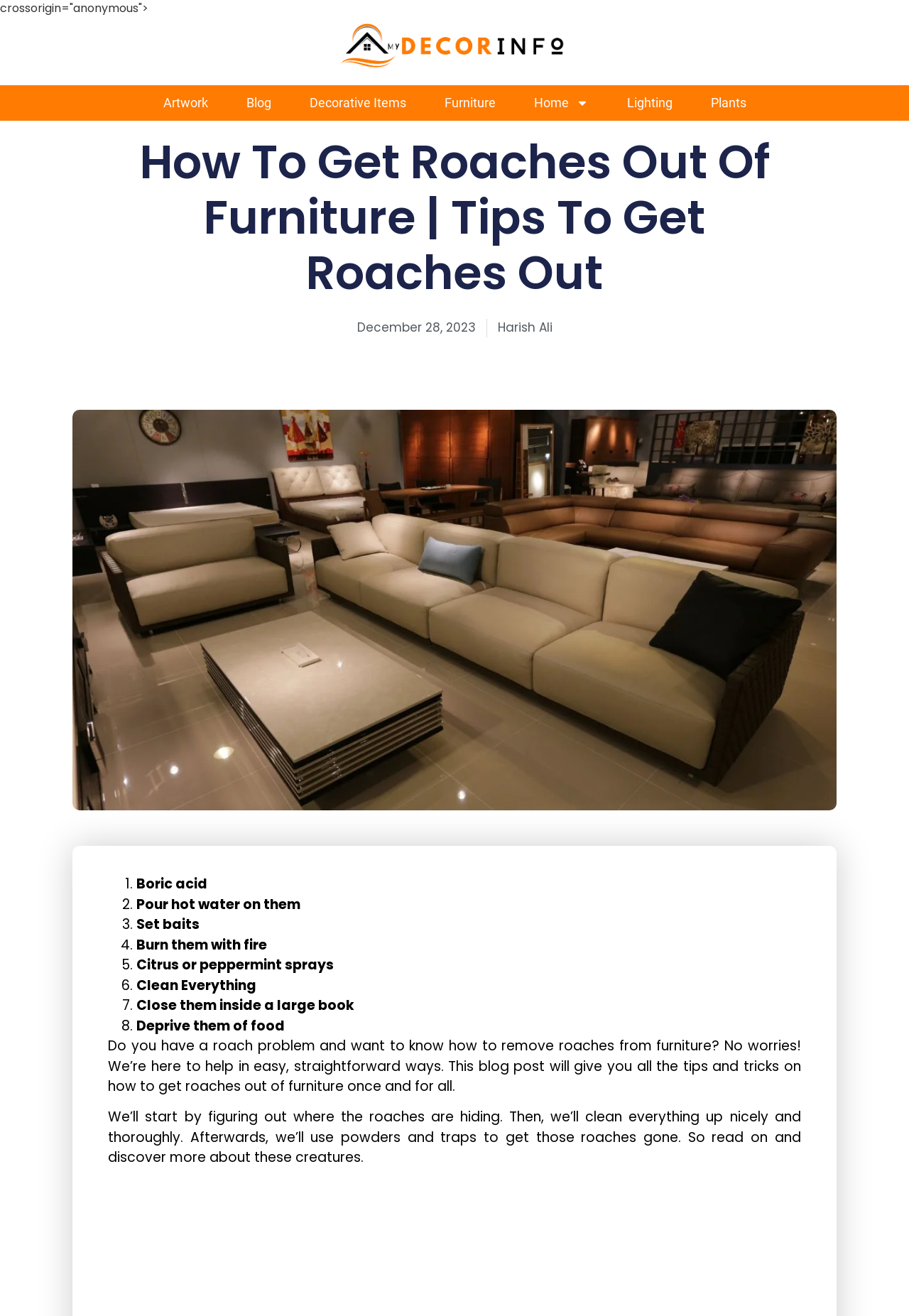What is the topic of this webpage?
Based on the visual details in the image, please answer the question thoroughly.

Based on the webpage's content, including the heading 'How To Get Roaches Out Of Furniture | Tips To Get Roaches Out' and the text 'Do you have a roach problem and want to know how to remove roaches from furniture?', it is clear that the topic of this webpage is about getting rid of roaches in furniture.